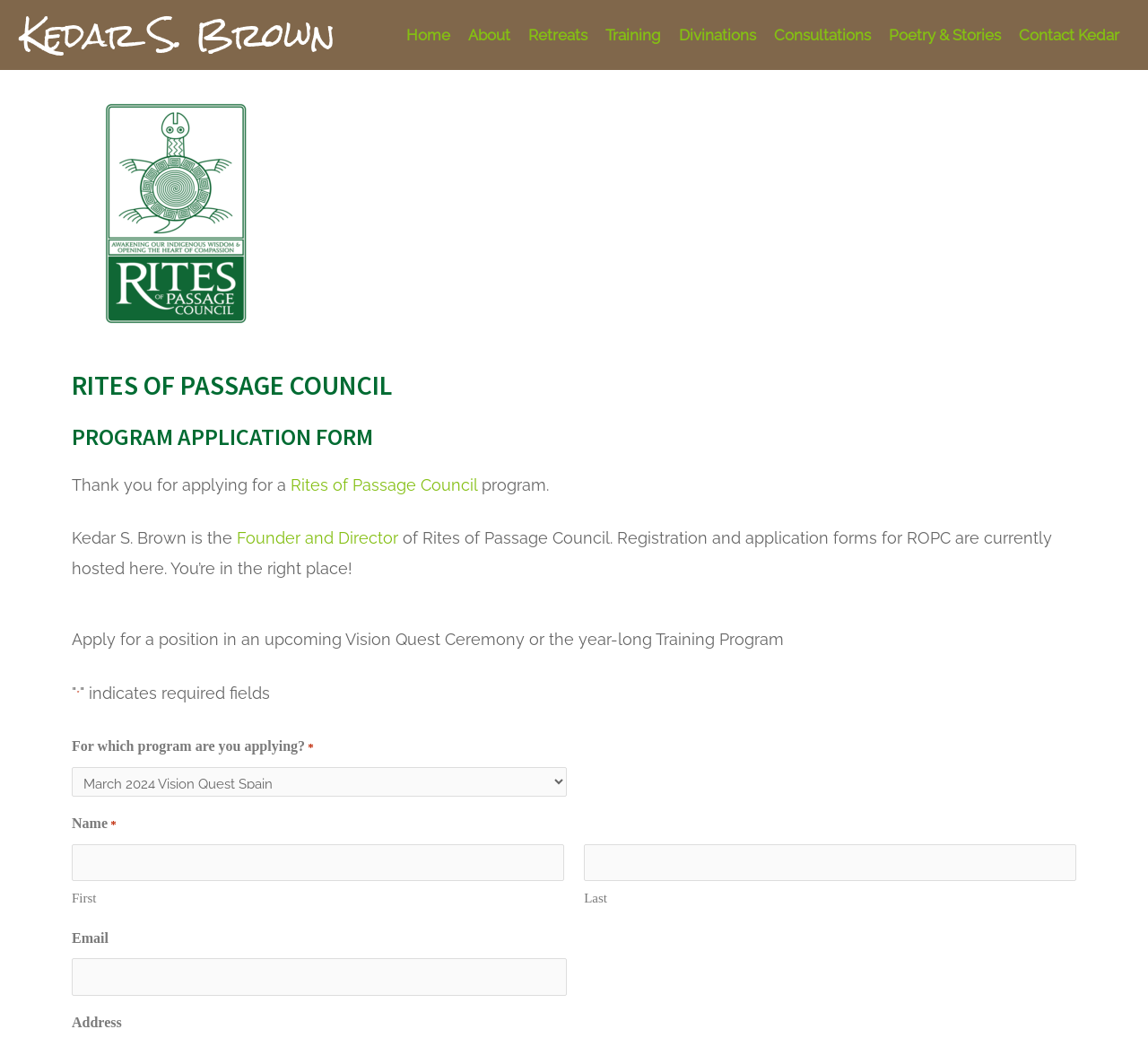Bounding box coordinates must be specified in the format (top-left x, top-left y, bottom-right x, bottom-right y). All values should be floating point numbers between 0 and 1. What are the bounding box coordinates of the UI element described as: name="input_7"

[0.062, 0.923, 0.494, 0.959]